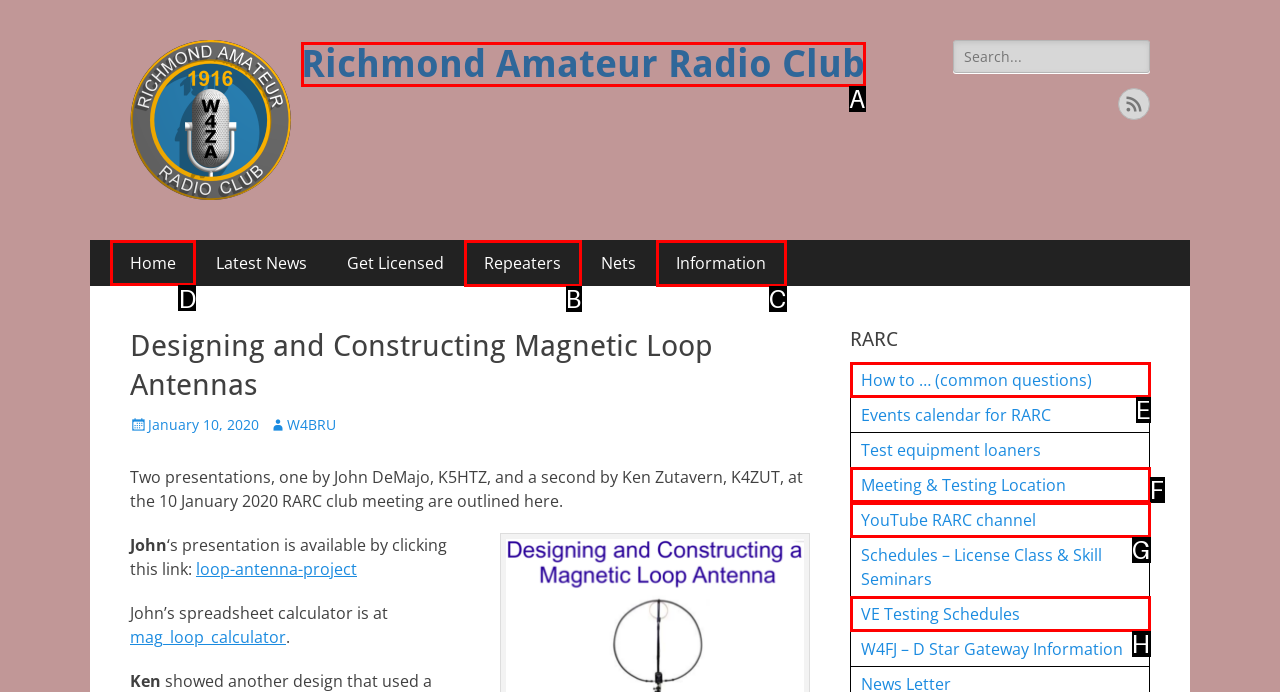To complete the instruction: Go to Home page, which HTML element should be clicked?
Respond with the option's letter from the provided choices.

D